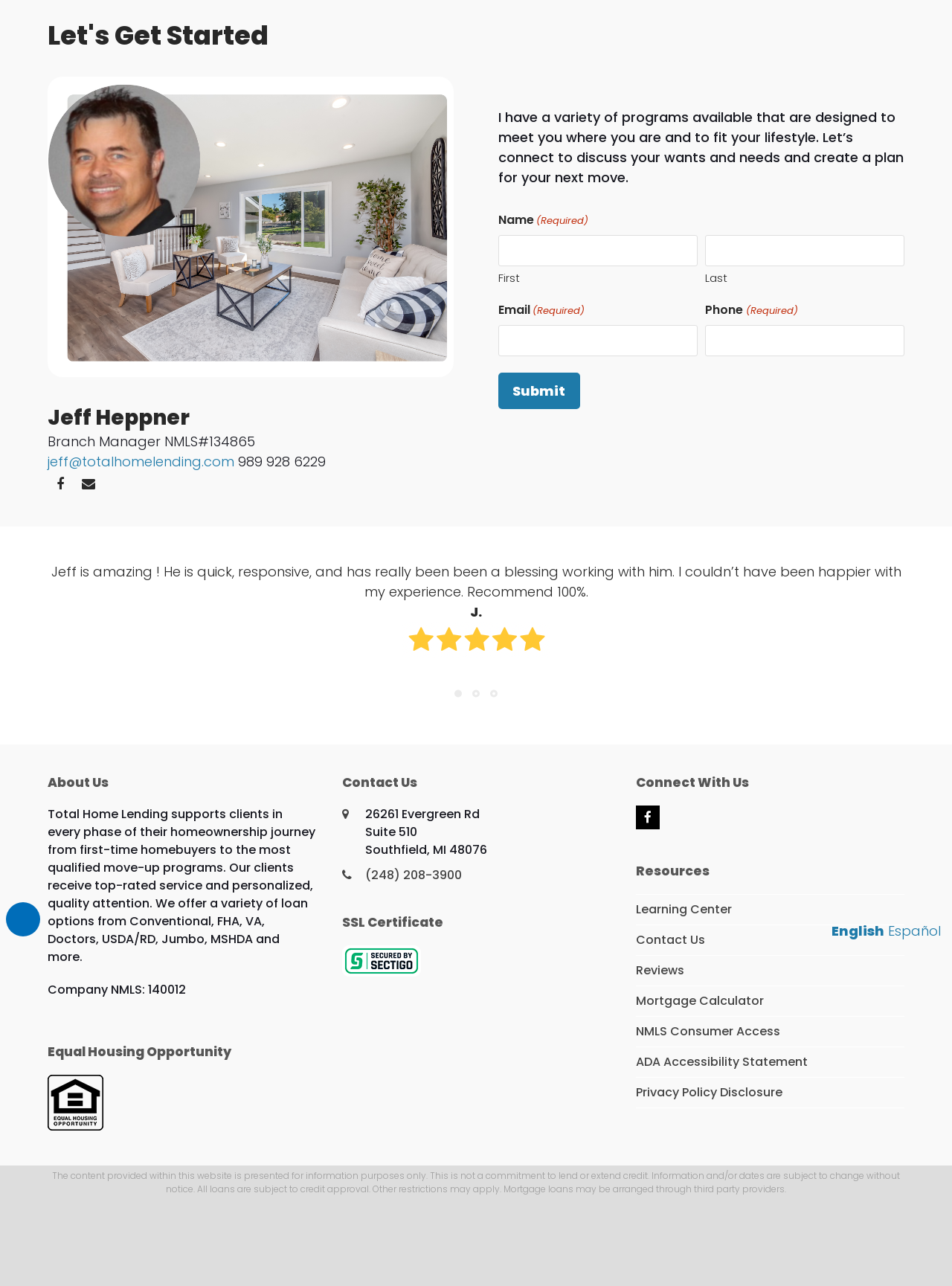Highlight the bounding box coordinates of the region I should click on to meet the following instruction: "Click the 'Email' link".

[0.08, 0.367, 0.106, 0.386]